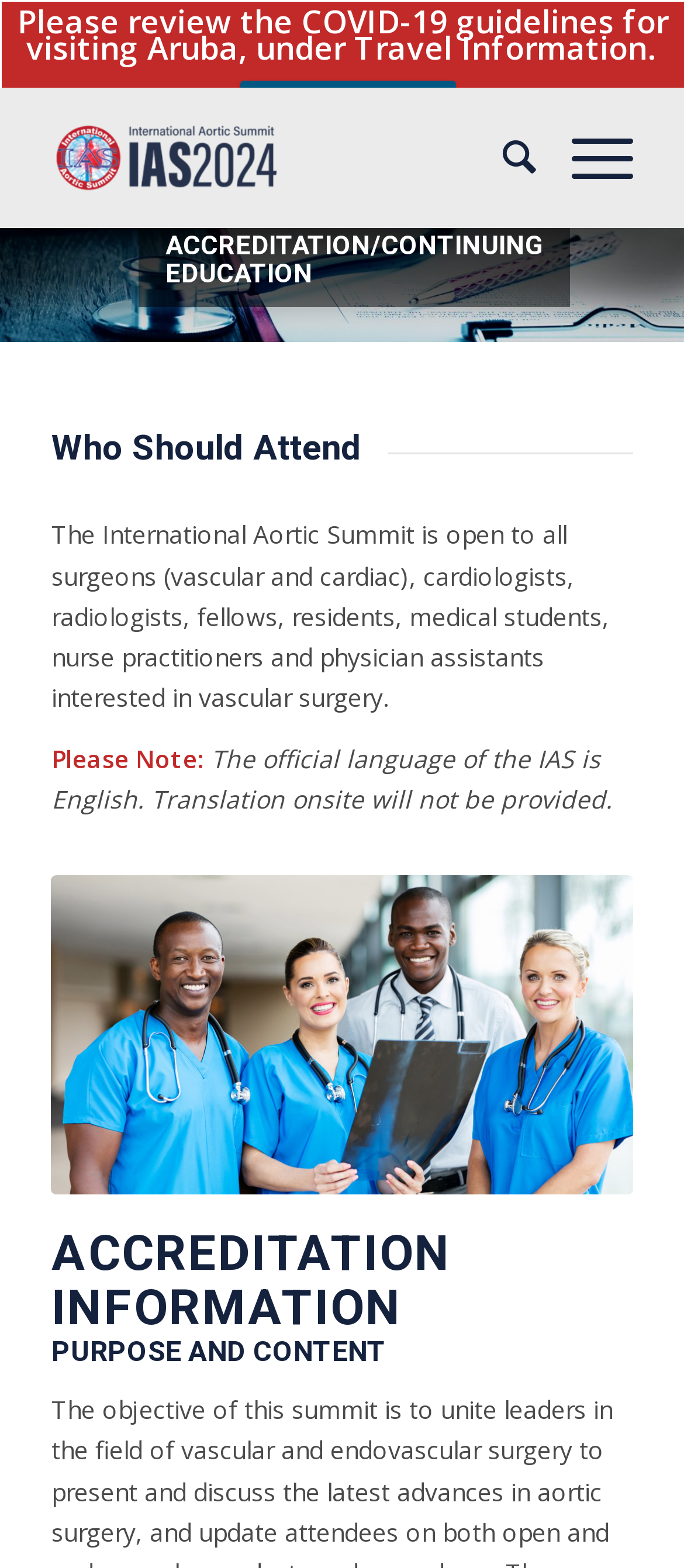Respond with a single word or phrase:
Is translation provided onsite at the IAS?

No